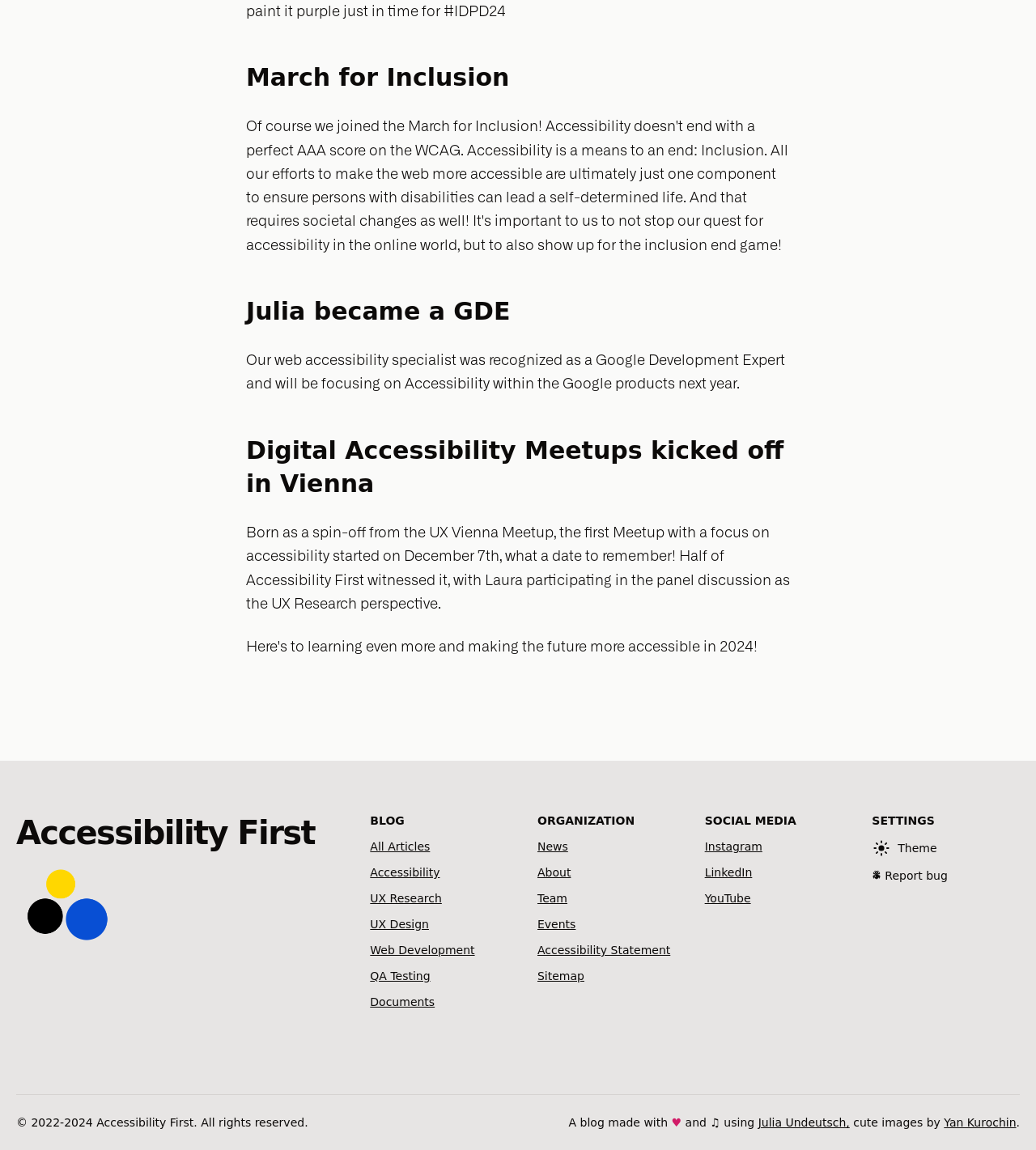Using the details from the image, please elaborate on the following question: Who is the author of the blog?

I found the answer by looking at the footer section of the webpage, where I saw a link 'Julia Undeutsch,' which suggests that she is the author of the blog.